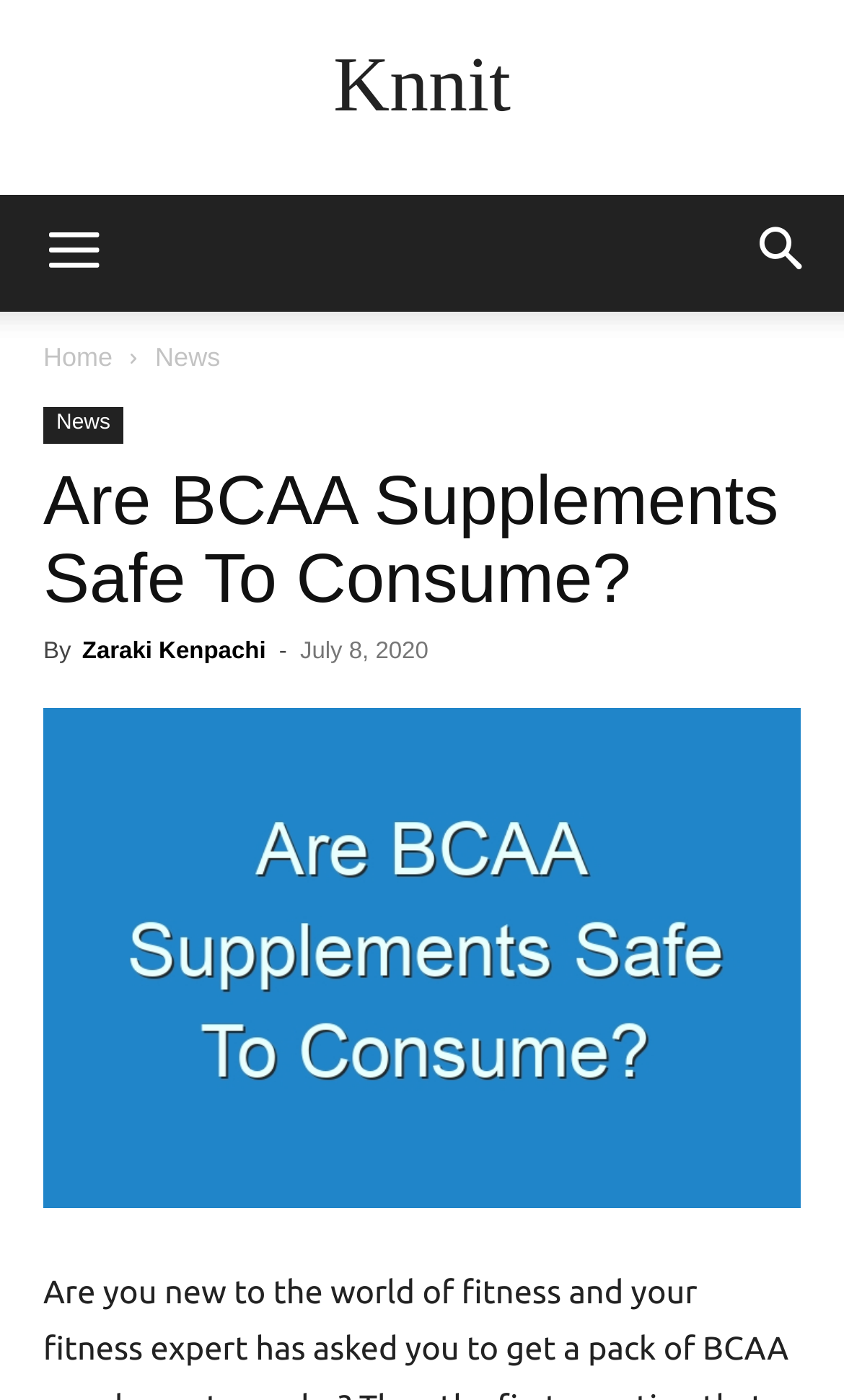Bounding box coordinates must be specified in the format (top-left x, top-left y, bottom-right x, bottom-right y). All values should be floating point numbers between 0 and 1. What are the bounding box coordinates of the UI element described as: Susie’s Kitchen on facebook

None